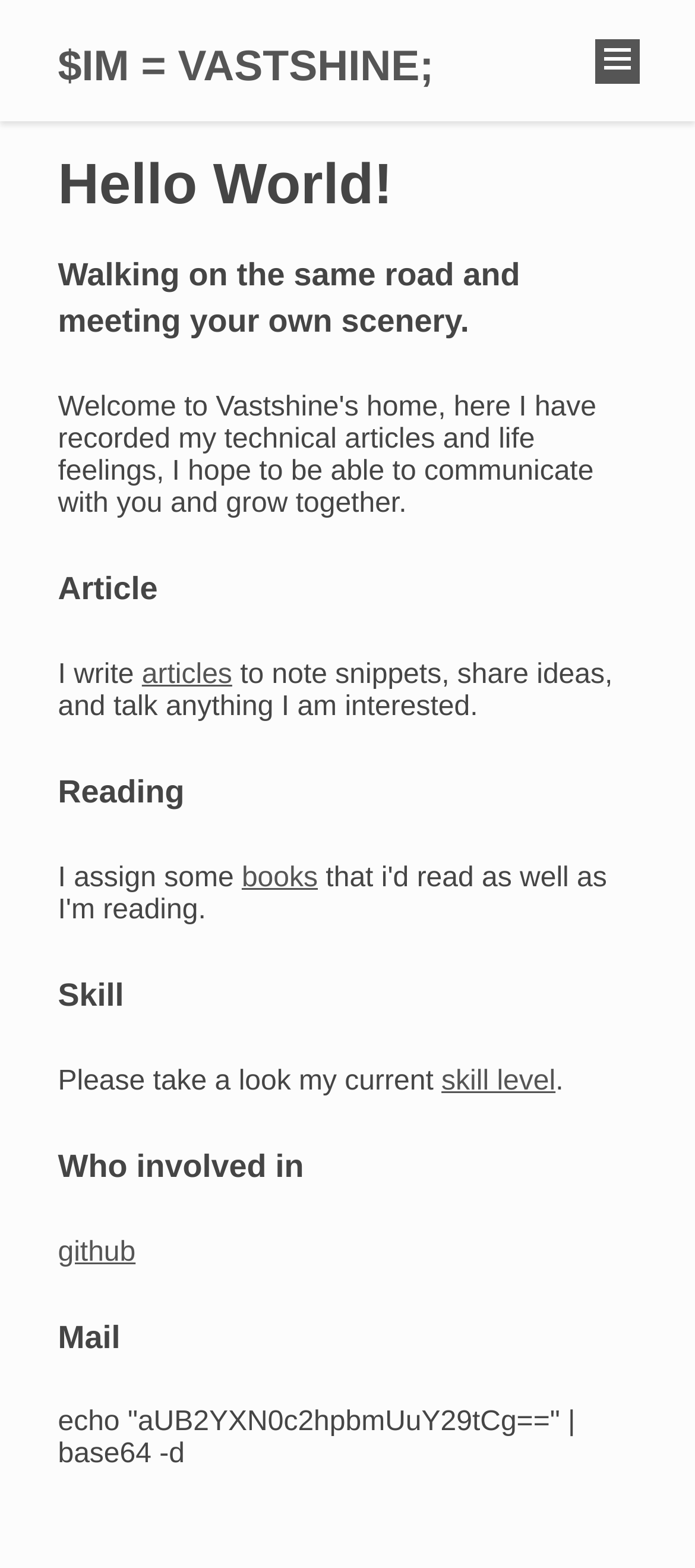Using the given element description, provide the bounding box coordinates (top-left x, top-left y, bottom-right x, bottom-right y) for the corresponding UI element in the screenshot: $im = vastshine;

[0.083, 0.027, 0.624, 0.058]